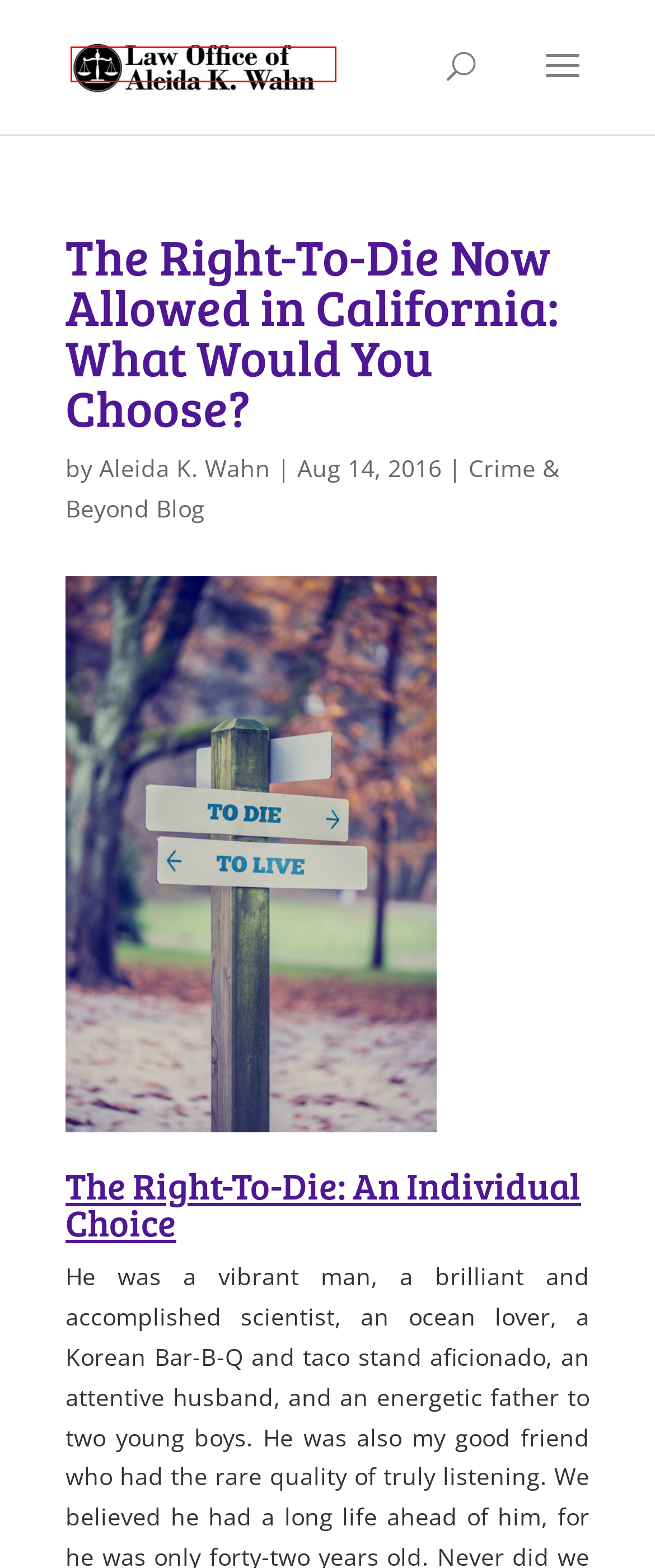Look at the screenshot of a webpage, where a red bounding box highlights an element. Select the best description that matches the new webpage after clicking the highlighted element. Here are the candidates:
A. Crime & Beyond Blog
B. April 2016 - Aleida Law
C. April 2015 - Aleida Law
D. May 2013 - Aleida Law
E. LEGAL DISCLAIMER - Aleida Law
F. Aleida K. Wahn, Author at Aleida Law
G. February 2021 - Aleida Law
H. Aleida K. Wahn - Attorney, True Crime Writer & Legal Analyst

H